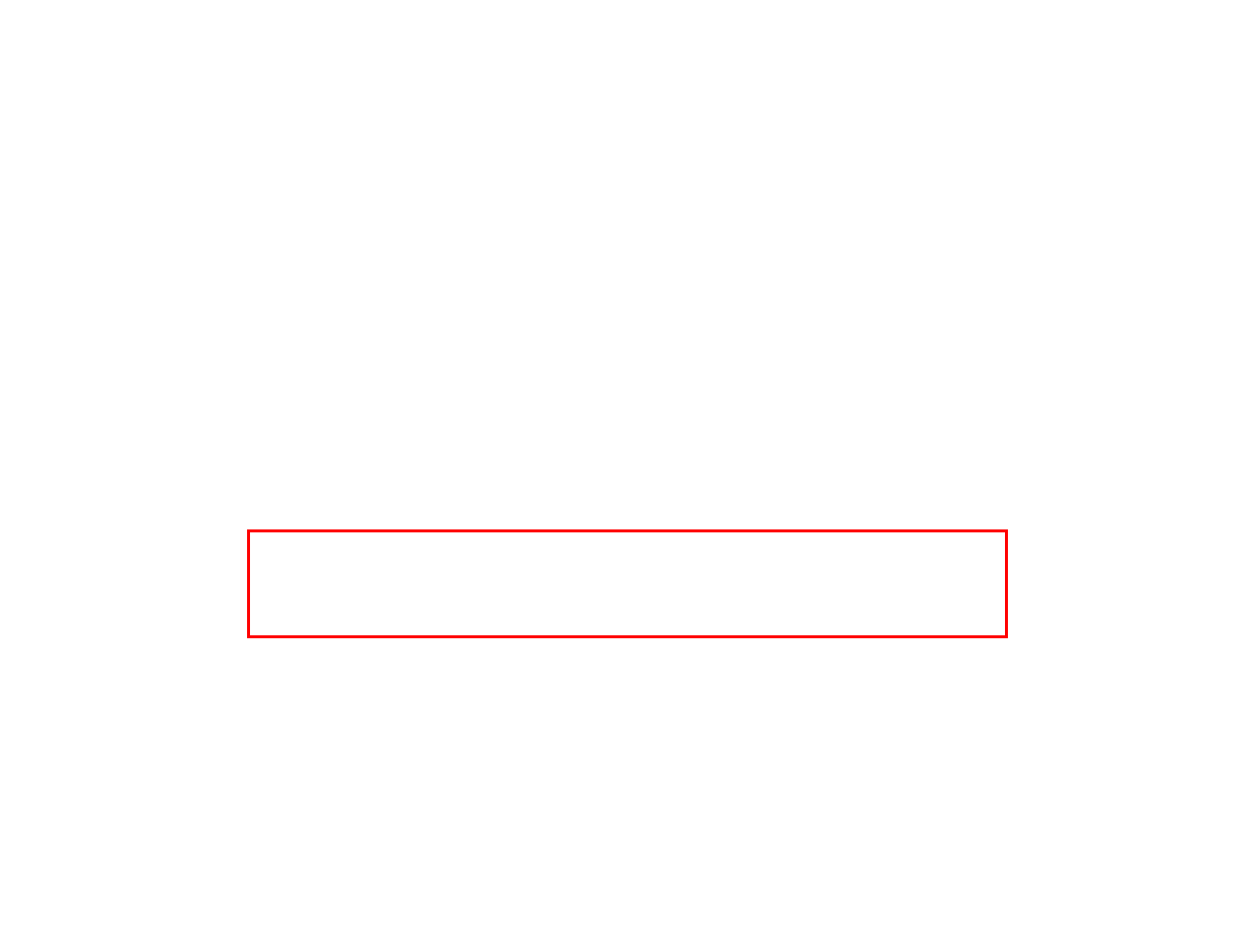Given a screenshot of a webpage, identify the red bounding box and perform OCR to recognize the text within that box.

As businesses adapt to the digital era, Verbatik’s Text-to-Speech API stands as a cornerstone of the future of voice technology. Its ability to provide natural-sounding, interactive voice experiences can significantly enhance the way businesses communicate with their customers, propelling them into a new era of growth and success.